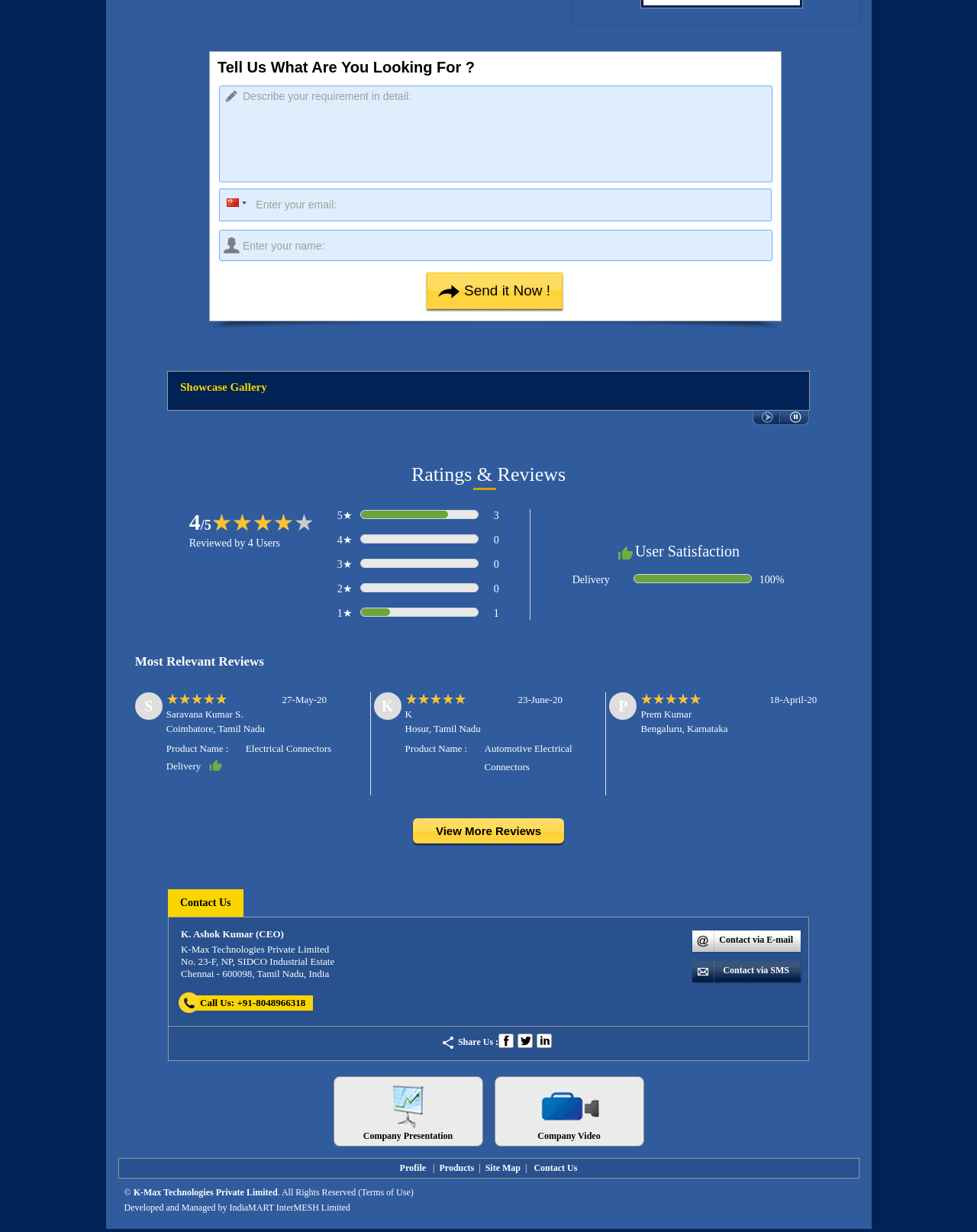What is the product name in the first review?
Utilize the image to construct a detailed and well-explained answer.

The product name in the first review can be found in the 'Most Relevant Reviews' section, where it is mentioned as 'Electrical Connectors'.